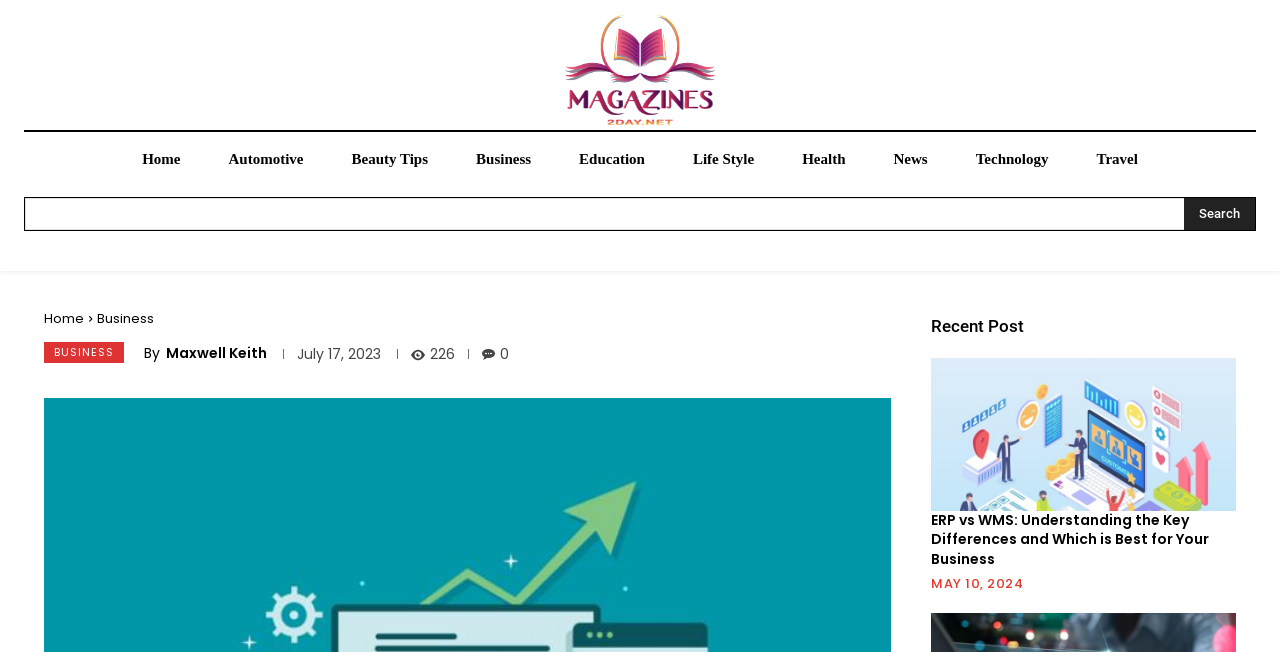Identify the bounding box coordinates for the element you need to click to achieve the following task: "Click the business category". The coordinates must be four float values ranging from 0 to 1, formatted as [left, top, right, bottom].

[0.16, 0.203, 0.256, 0.287]